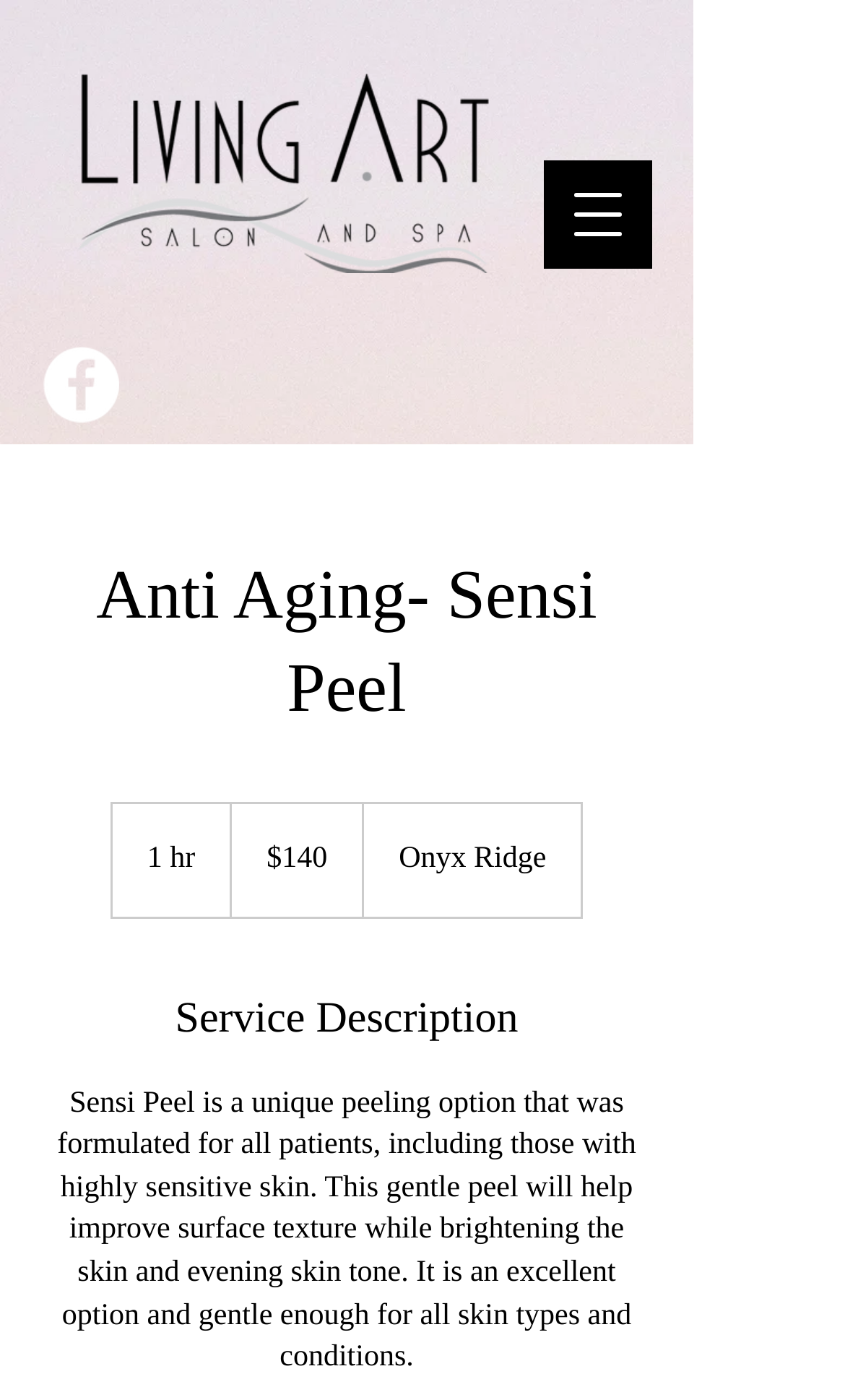Please look at the image and answer the question with a detailed explanation: What is the benefit of the Sensi Peel service?

I found the benefit of the Sensi Peel service by reading the service description which states that the gentle peel will help improve surface texture while brightening the skin and evening skin tone.